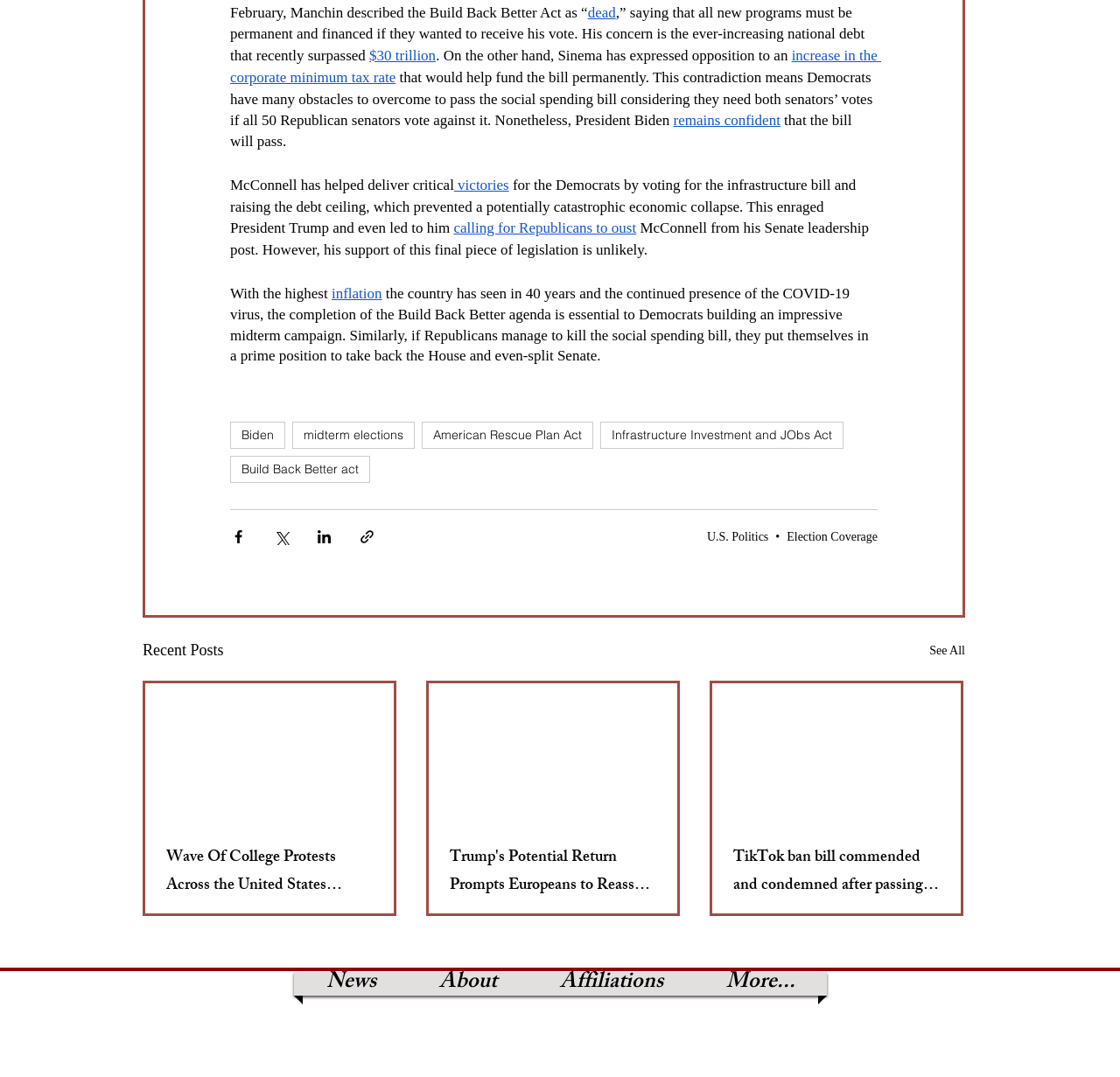How many navigation links are present at the top of the page?
Answer the question using a single word or phrase, according to the image.

5